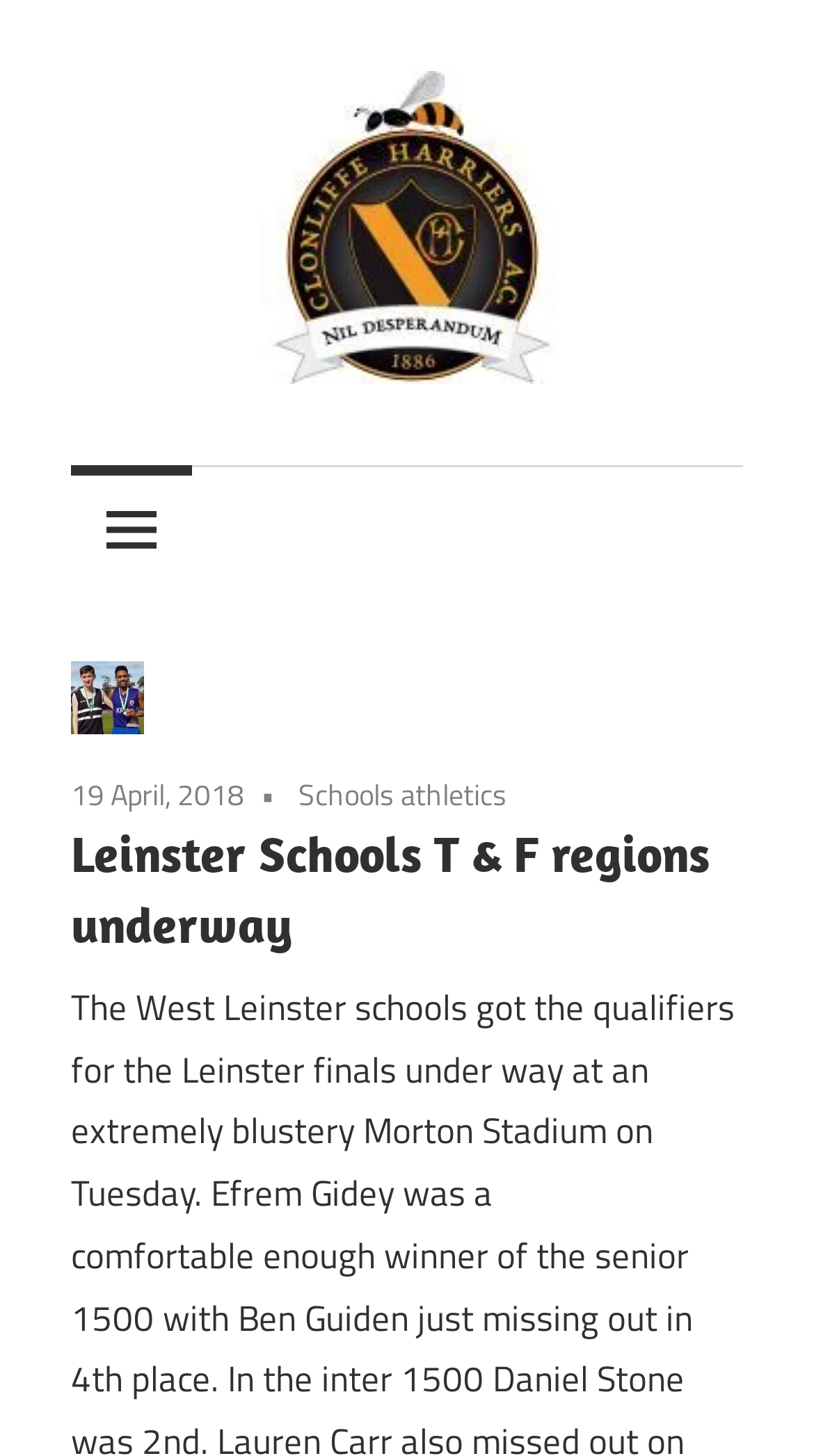How many links are in the primary menu?
Could you answer the question in a detailed manner, providing as much information as possible?

I found the primary menu by looking at the button element with the label 'primary-menu'. Inside this menu, I found three link elements, which are '19 April, 2018', 'Schools athletics', and the one with no label.